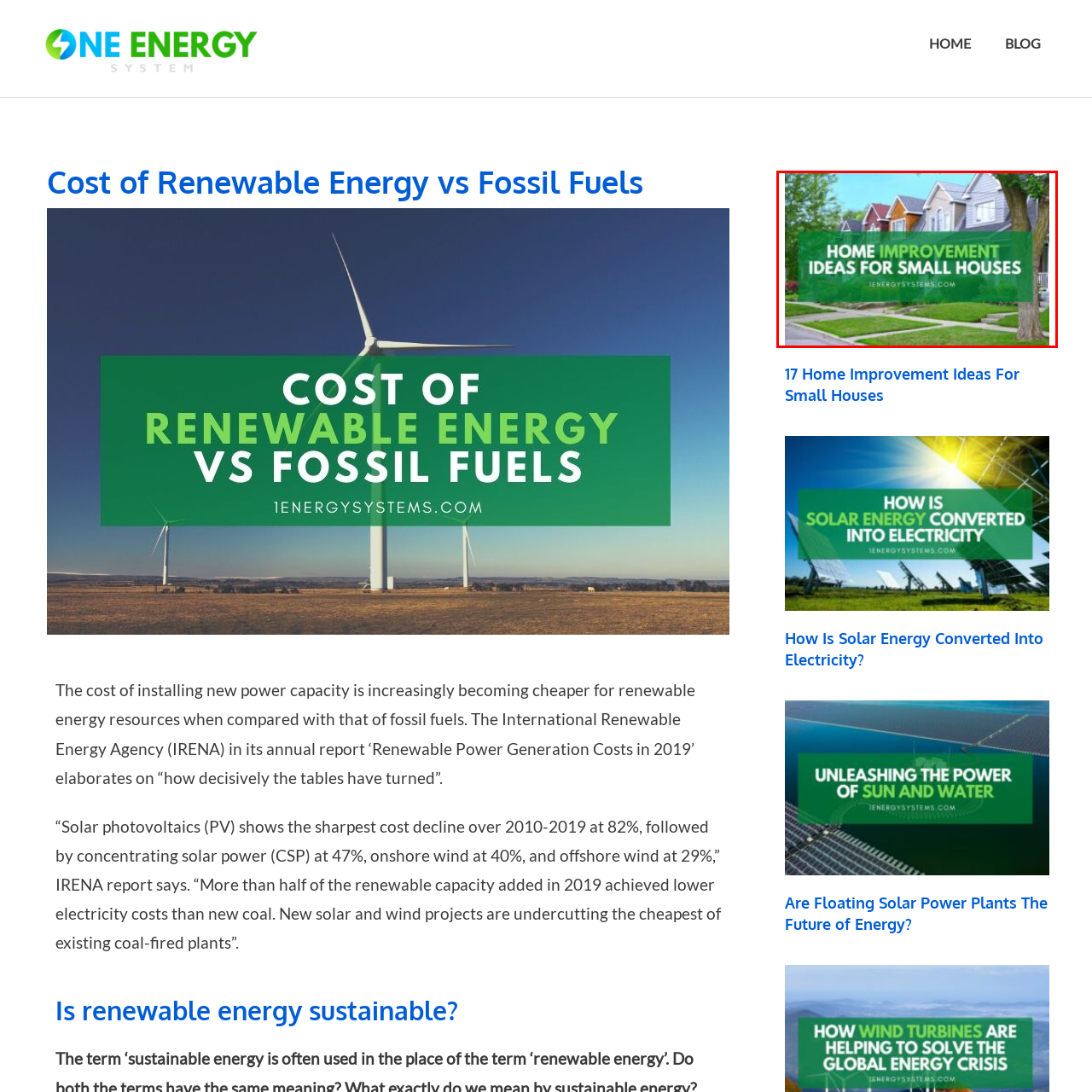Write a comprehensive caption detailing the image within the red boundary.

The image showcases a vibrant street scene featuring charming small houses, which reflects a welcoming neighborhood atmosphere. The foreground highlights a well-maintained lawn and neatly trimmed hedges, contributing to the aesthetic appeal of the setting. Overlaying the scene is bold, striking text that reads "HOME IMPROVEMENT IDEAS FOR SMALL HOUSES," emphasizing practical advice for enhancing living spaces in compact homes. The green background enhances the visibility of the text and suggests a focus on eco-friendly and sustainable improvements. This image likely serves as a visual introduction to content aimed at providing creative and efficient home improvement solutions for homeowners looking to optimize their smaller living areas.